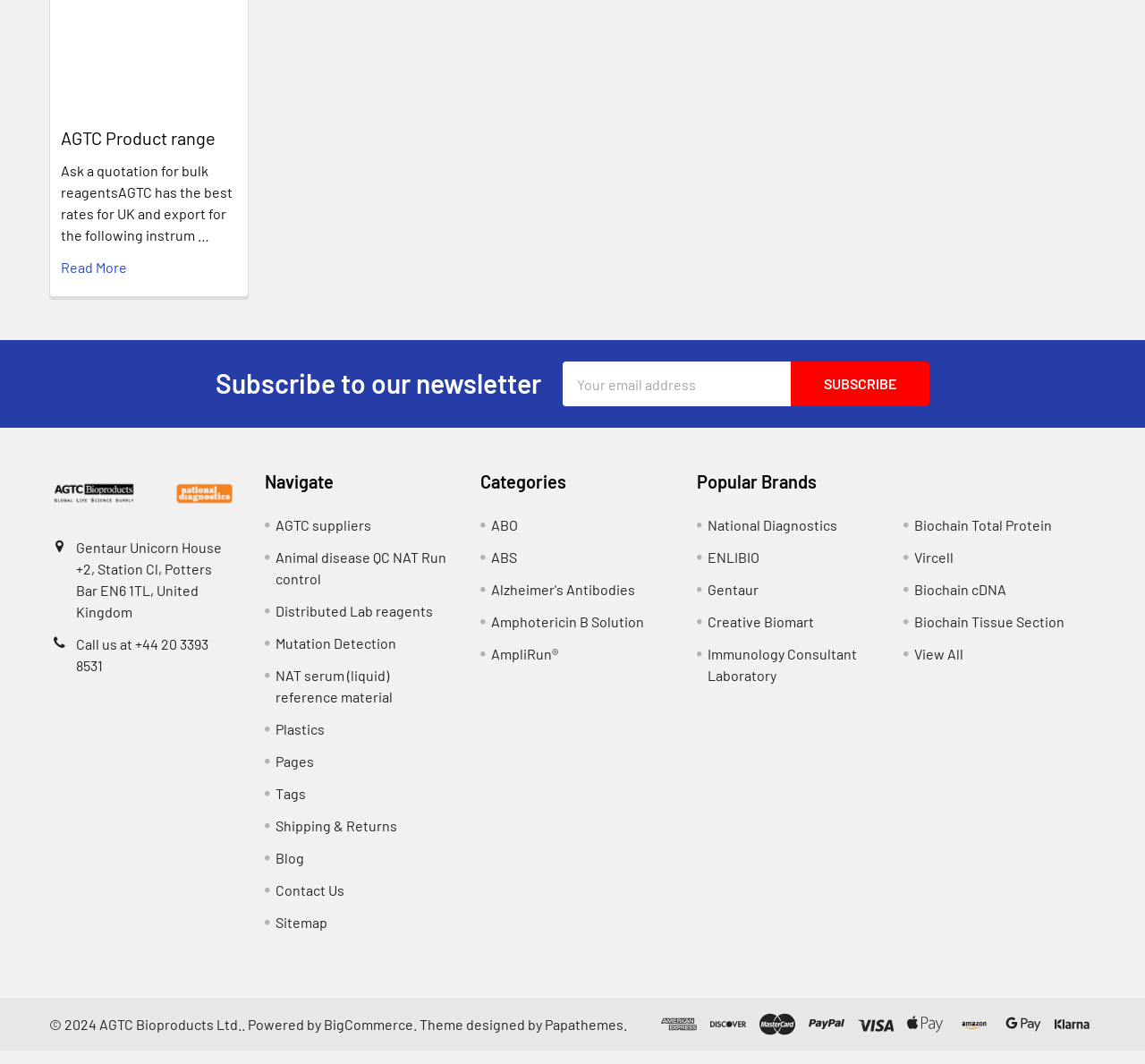Given the webpage screenshot and the description, determine the bounding box coordinates (top-left x, top-left y, bottom-right x, bottom-right y) that define the location of the UI element matching this description: ABS

[0.429, 0.528, 0.452, 0.544]